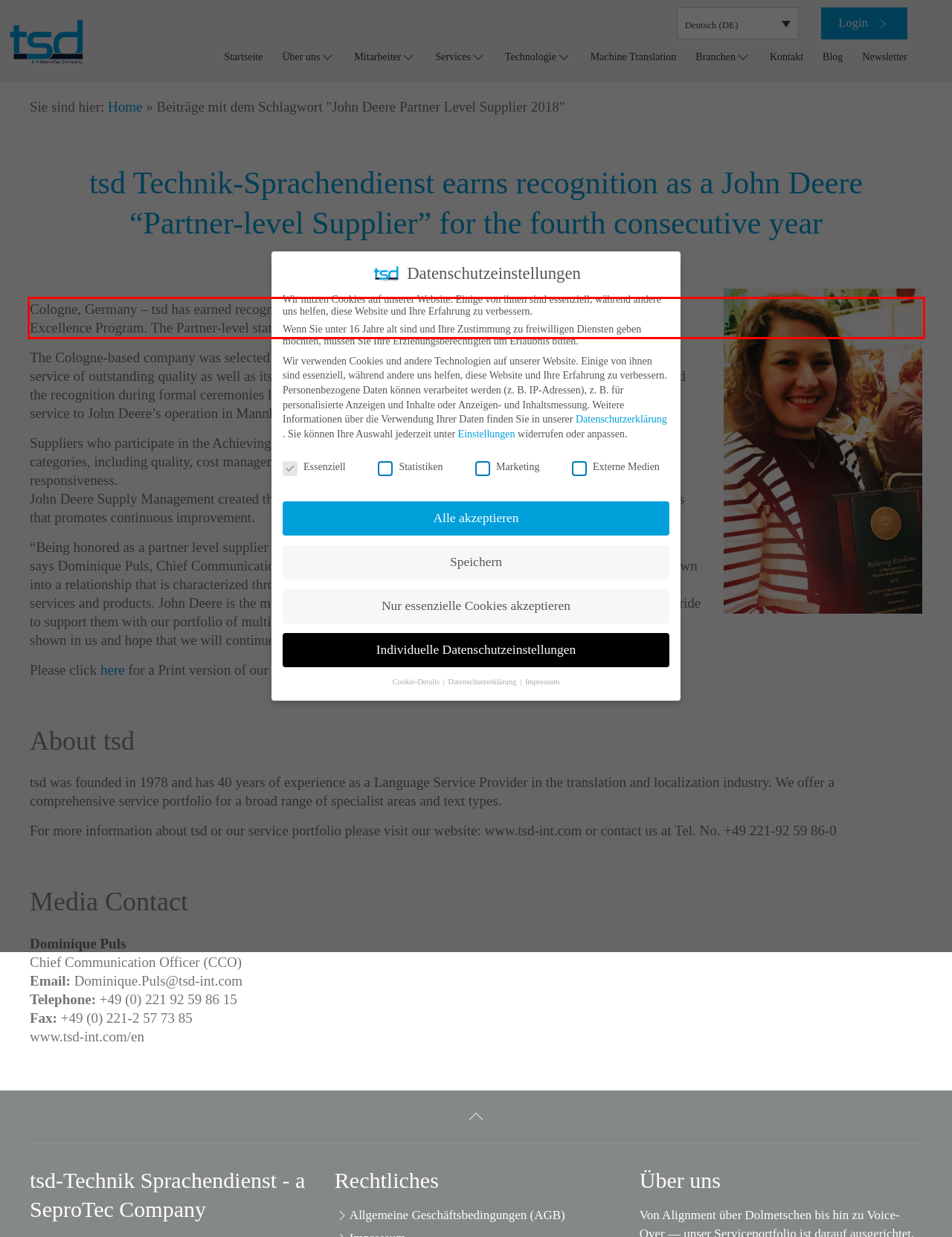Identify the text inside the red bounding box in the provided webpage screenshot and transcribe it.

Cologne, Germany – tsd has earned recognition as a Partner-level supplier for 2018 in the John Deere Achieving Excellence Program. The Partner-level status is Deere & Company’s highest supplier rating.